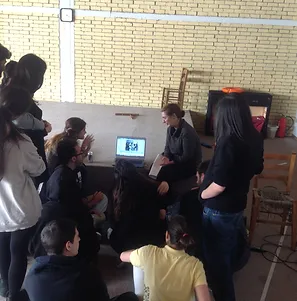Please answer the following question using a single word or phrase: 
Is the instructor standing?

No